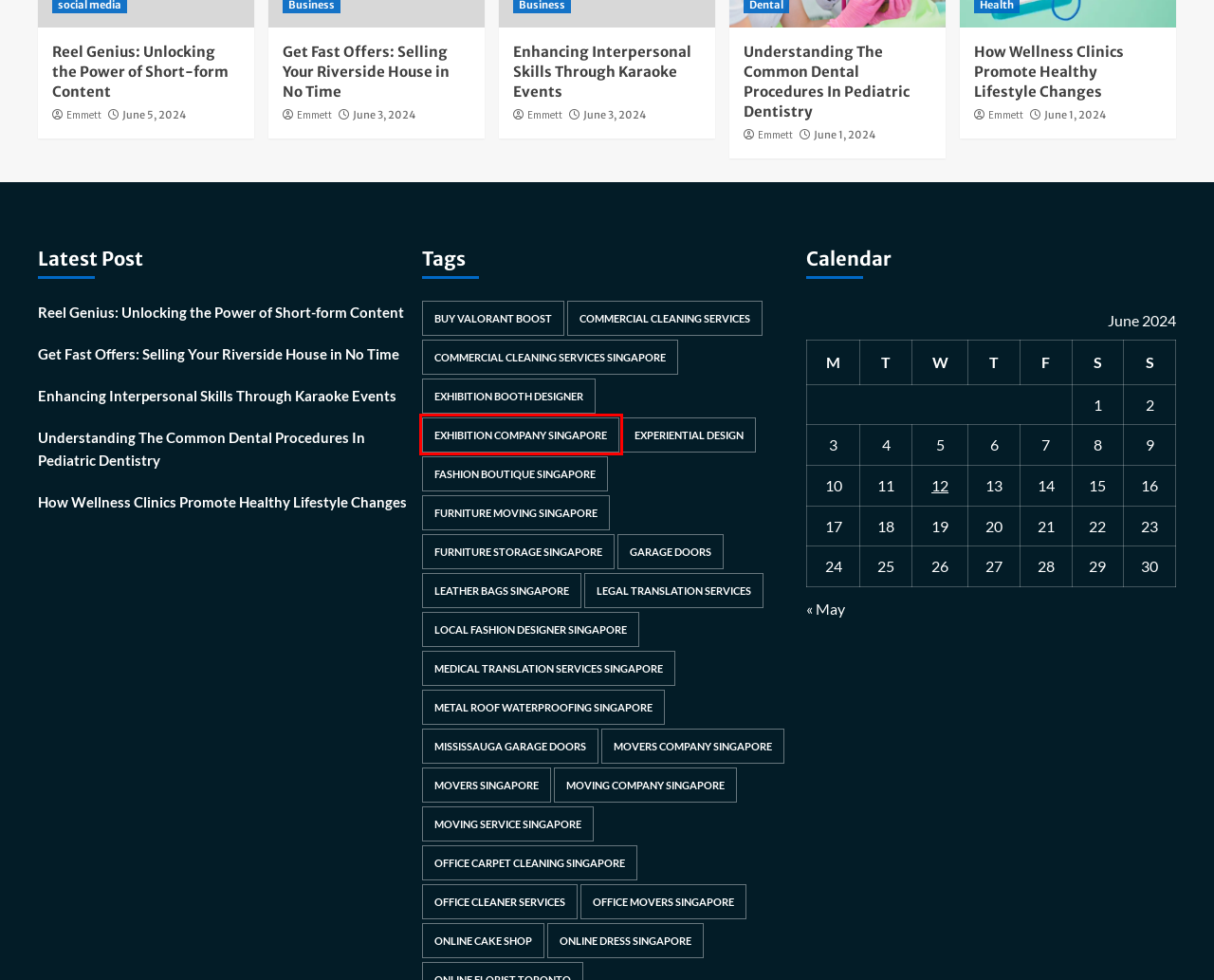You are provided with a screenshot of a webpage highlighting a UI element with a red bounding box. Choose the most suitable webpage description that matches the new page after clicking the element in the bounding box. Here are the candidates:
A. office movers singapore - Indie Media Mag
B. furniture storage singapore - Indie Media Mag
C. moving company singapore - Indie Media Mag
D. metal roof waterproofing singapore - Indie Media Mag
E. local fashion designer singapore - Indie Media Mag
F. exhibition company singapore - Indie Media Mag
G. office cleaner services - Indie Media Mag
H. Buy Valorant Boost - Indie Media Mag

F